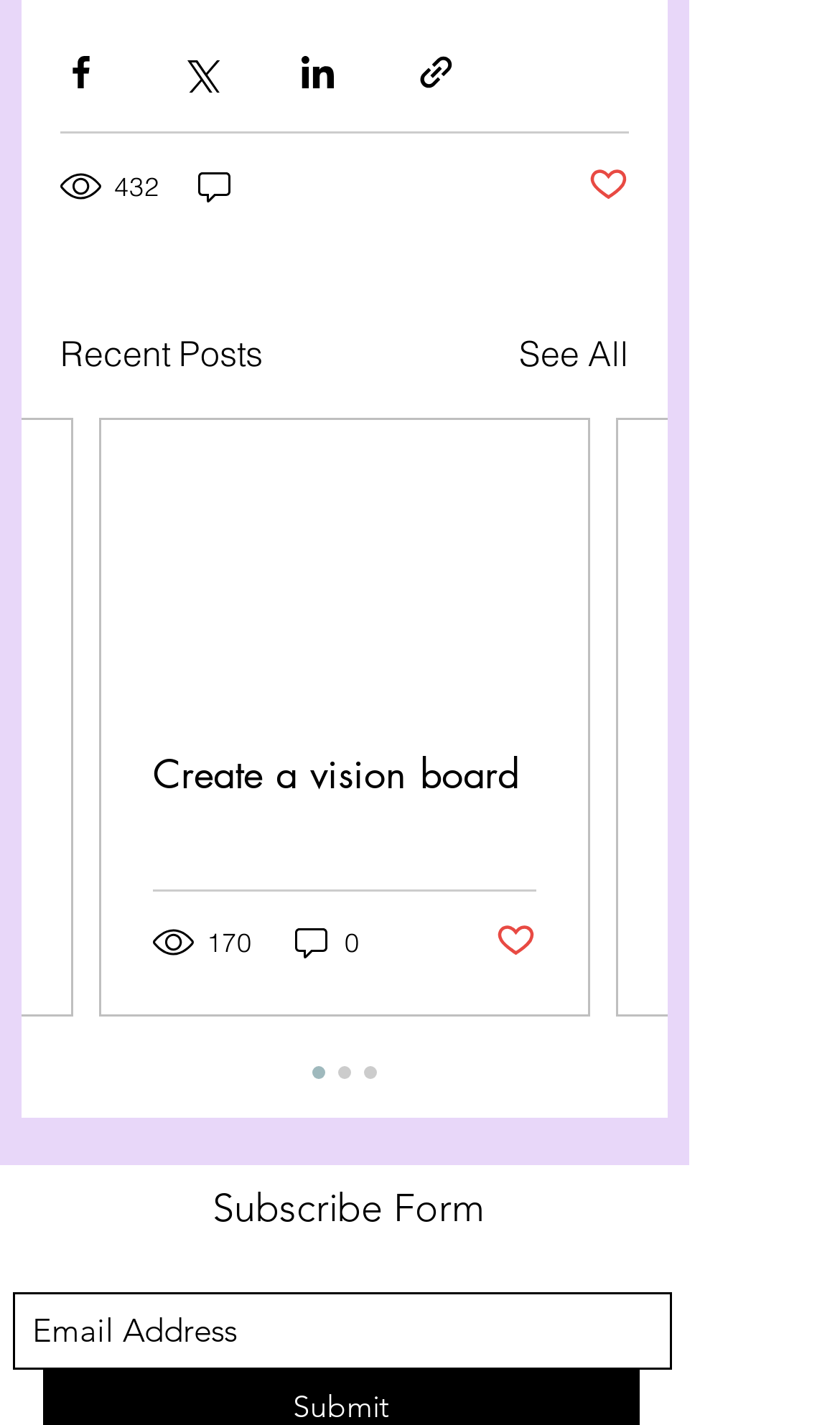What is the purpose of the textbox at the bottom?
Refer to the screenshot and deliver a thorough answer to the question presented.

The textbox at the bottom is for entering an email address, as indicated by the label 'Email Address', and it is required for subscription.